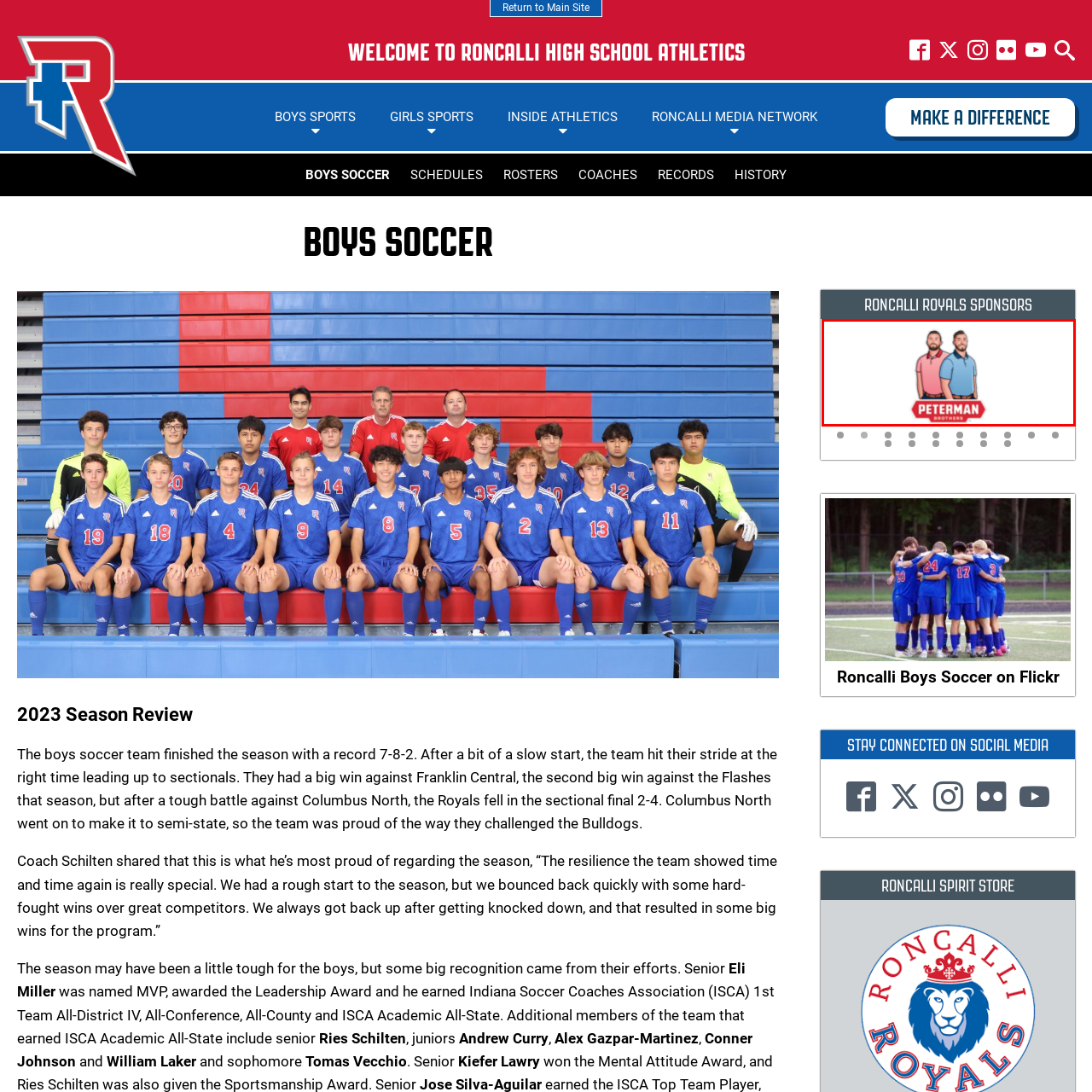Examine the contents within the red bounding box and respond with a single word or phrase: What is written below the Peterman Brothers?

PETERMAN BROTHERS